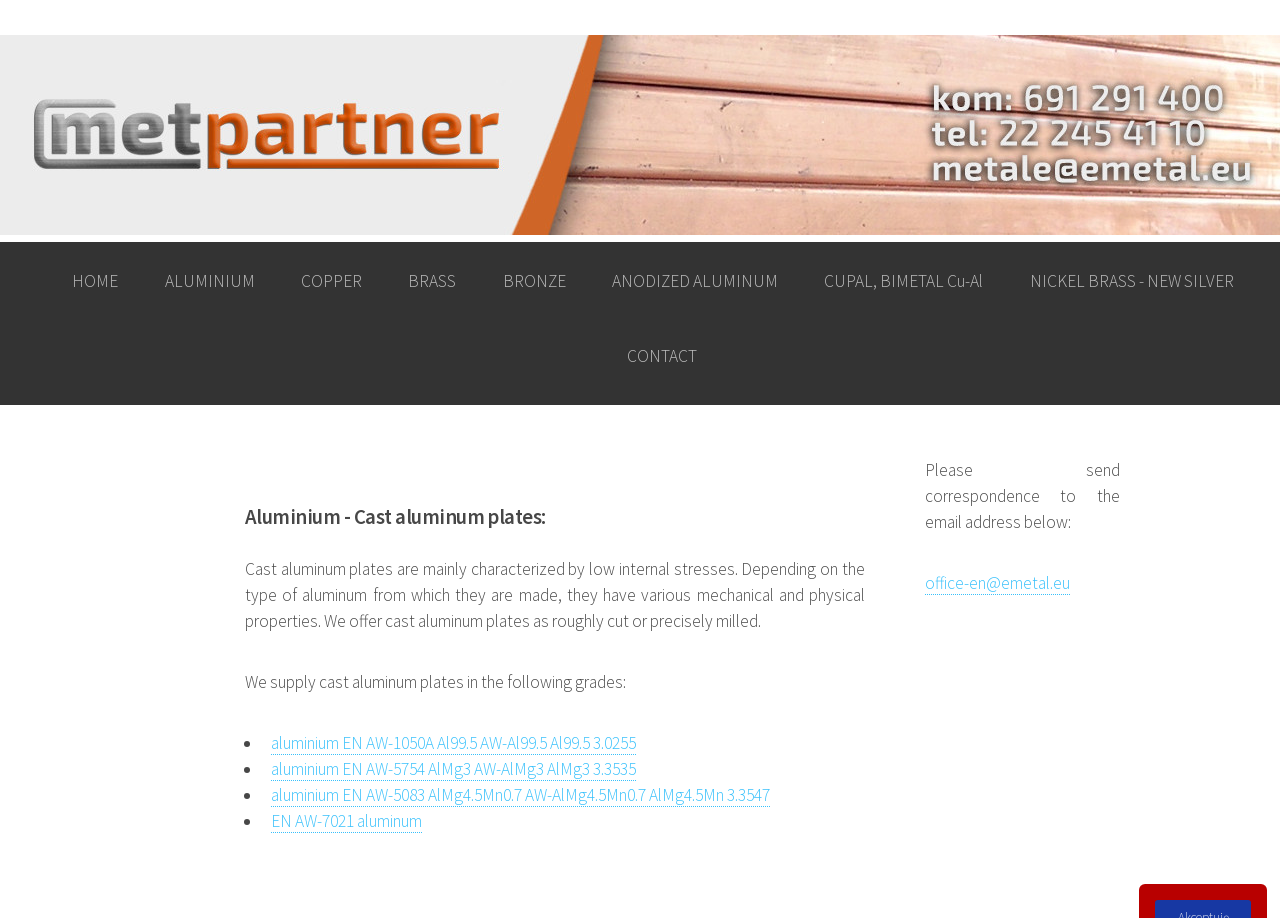Please specify the bounding box coordinates of the clickable section necessary to execute the following command: "contact us".

[0.483, 0.345, 0.551, 0.427]